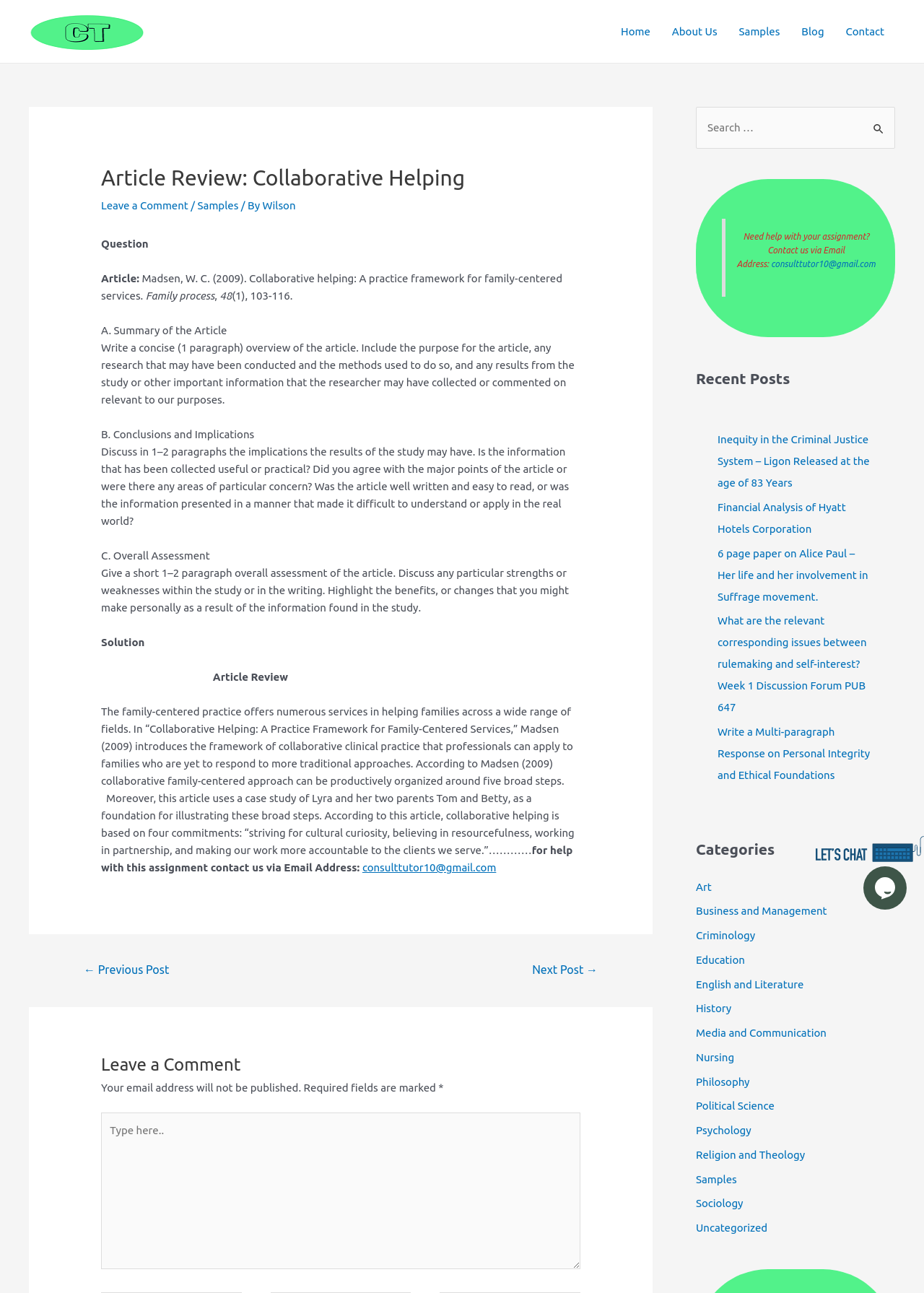What is the email address to contact for help with the assignment?
Use the image to answer the question with a single word or phrase.

consulttutor10@gmail.com